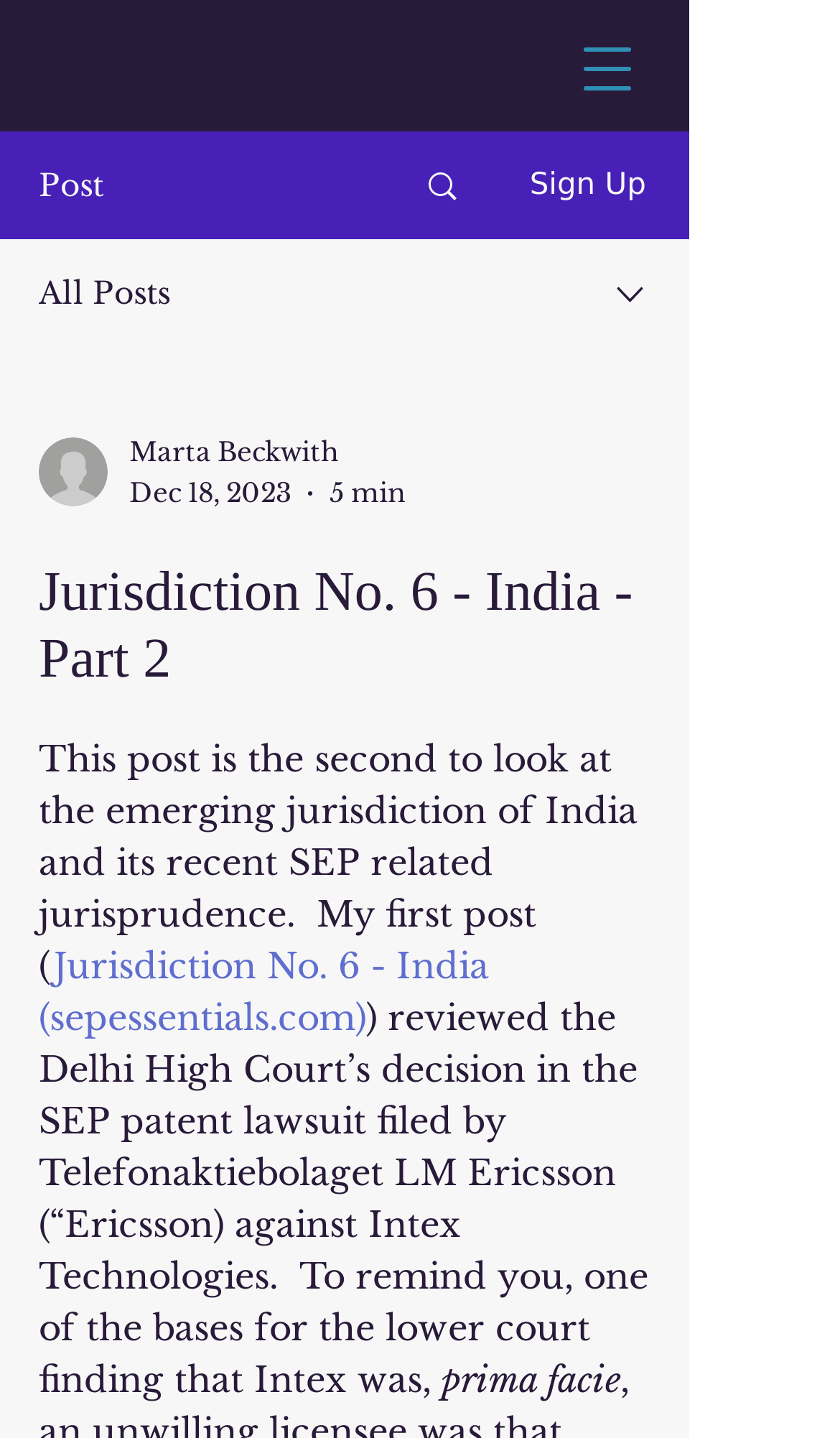Using the element description provided, determine the bounding box coordinates in the format (top-left x, top-left y, bottom-right x, bottom-right y). Ensure that all values are floating point numbers between 0 and 1. Element description: aria-label="LinkedIn Social Icon"

[0.377, 0.186, 0.444, 0.225]